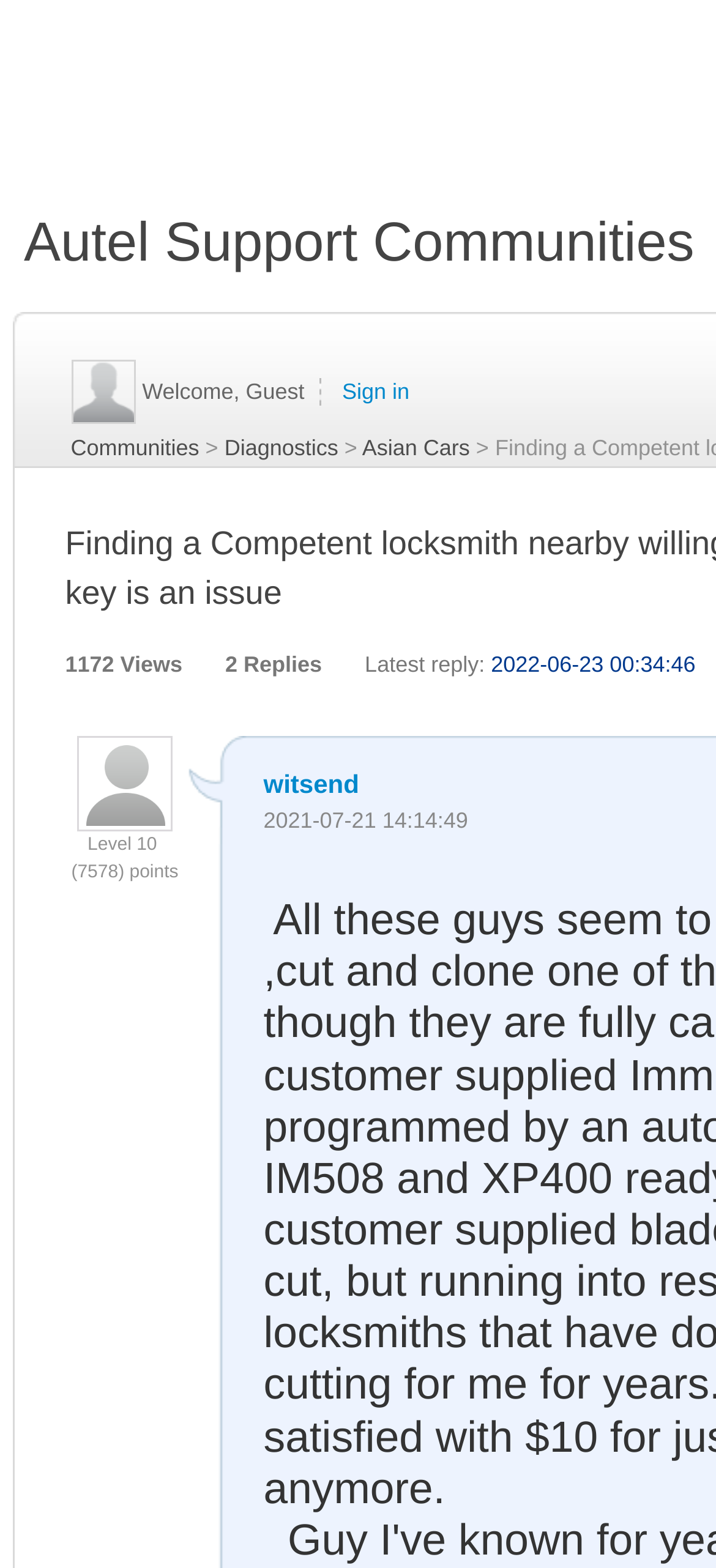How many points does the user 'witsend' have?
Deliver a detailed and extensive answer to the question.

I found the point count of the user 'witsend' by looking at the text '(7578) points' which is likely to indicate the number of points the user has.